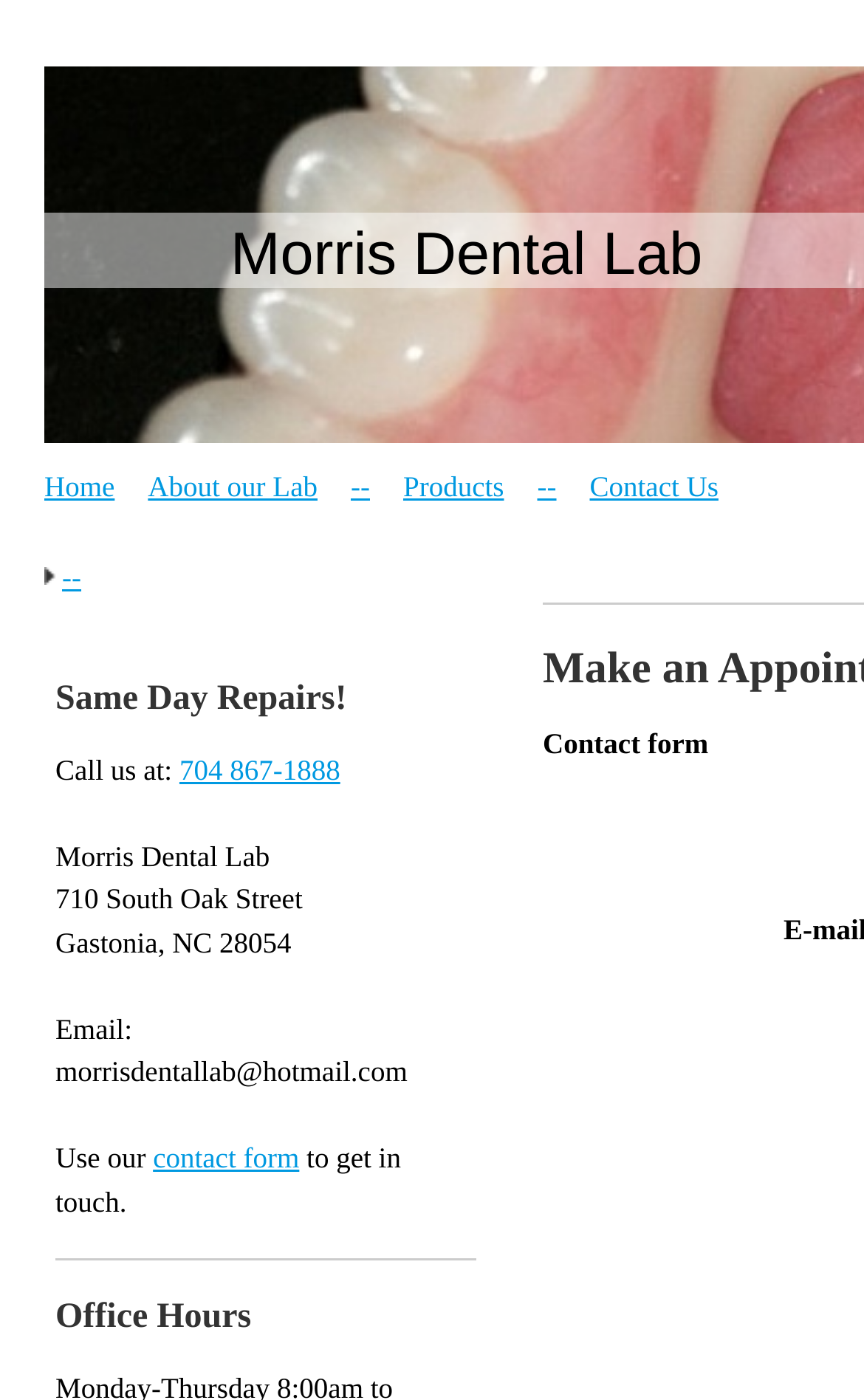Please identify the bounding box coordinates of the element that needs to be clicked to execute the following command: "Click Home". Provide the bounding box using four float numbers between 0 and 1, formatted as [left, top, right, bottom].

[0.051, 0.335, 0.133, 0.359]